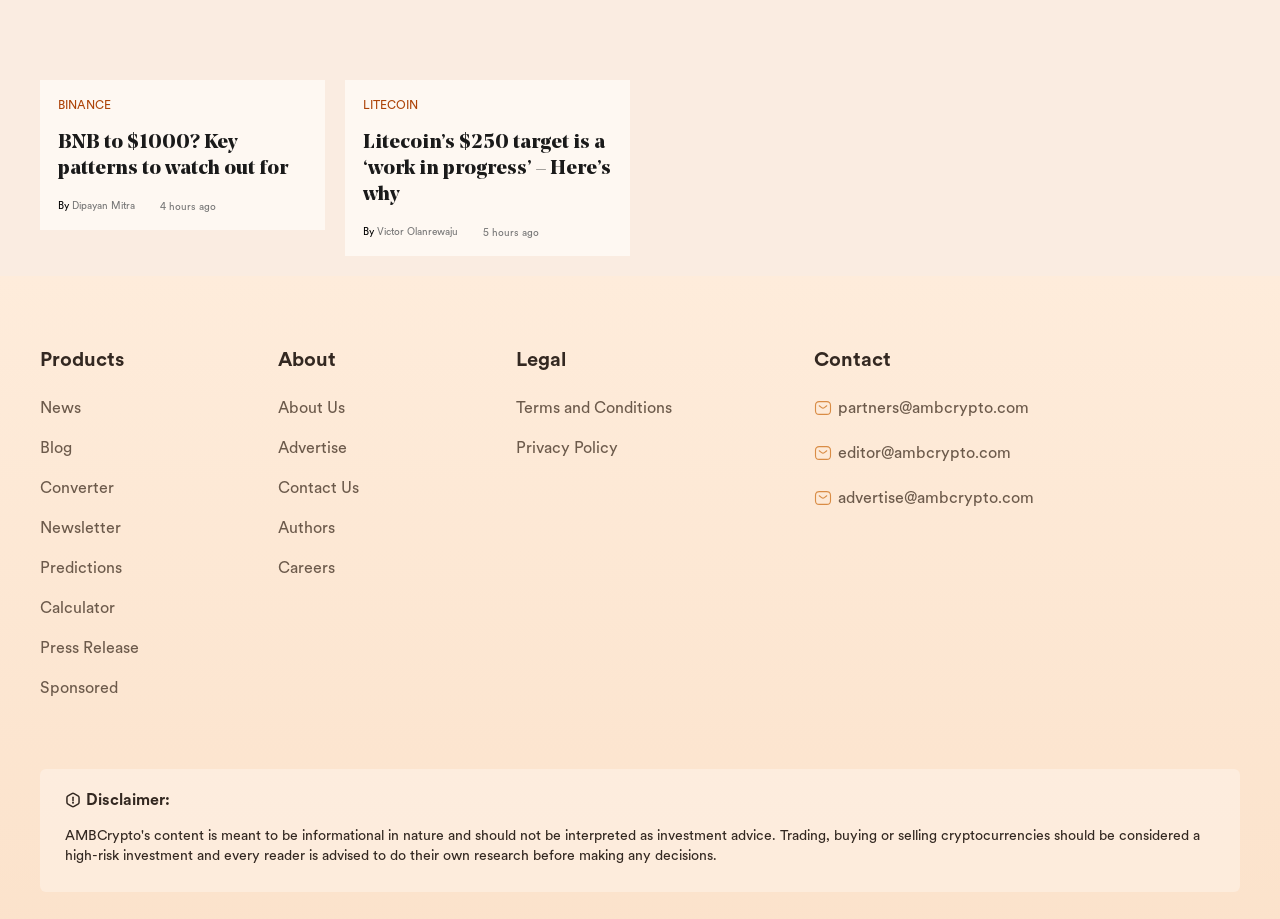What is the topic of the first article?
Kindly offer a comprehensive and detailed response to the question.

I determined the answer by looking at the first link on the webpage, which has the text 'BNB to $1000? Key patterns to watch out for'. This suggests that the first article is about BNB reaching $1000.